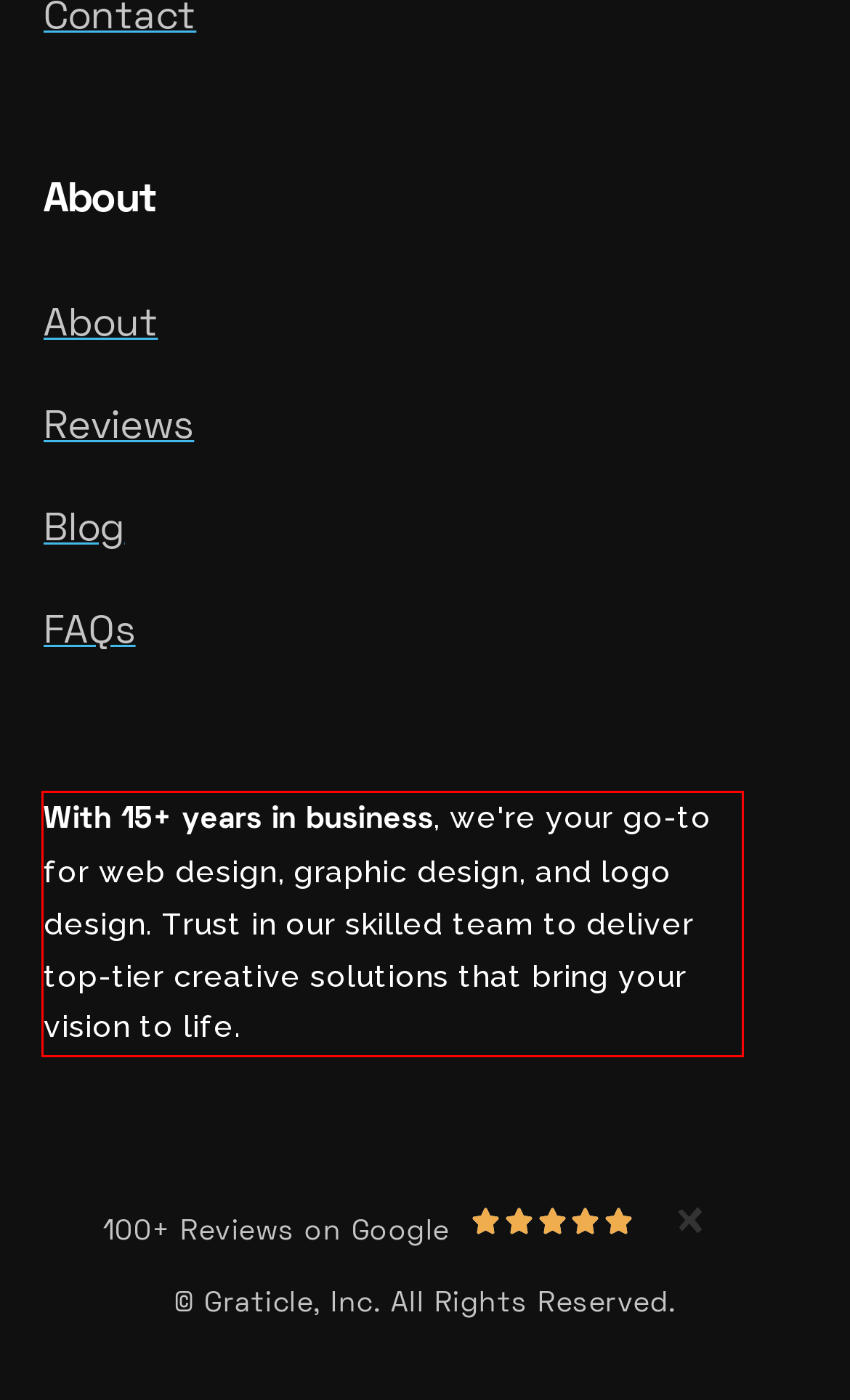From the screenshot of the webpage, locate the red bounding box and extract the text contained within that area.

With 15+ years in business, we're your go-to for web design, graphic design, and logo design. Trust in our skilled team to deliver top-tier creative solutions that bring your vision to life.